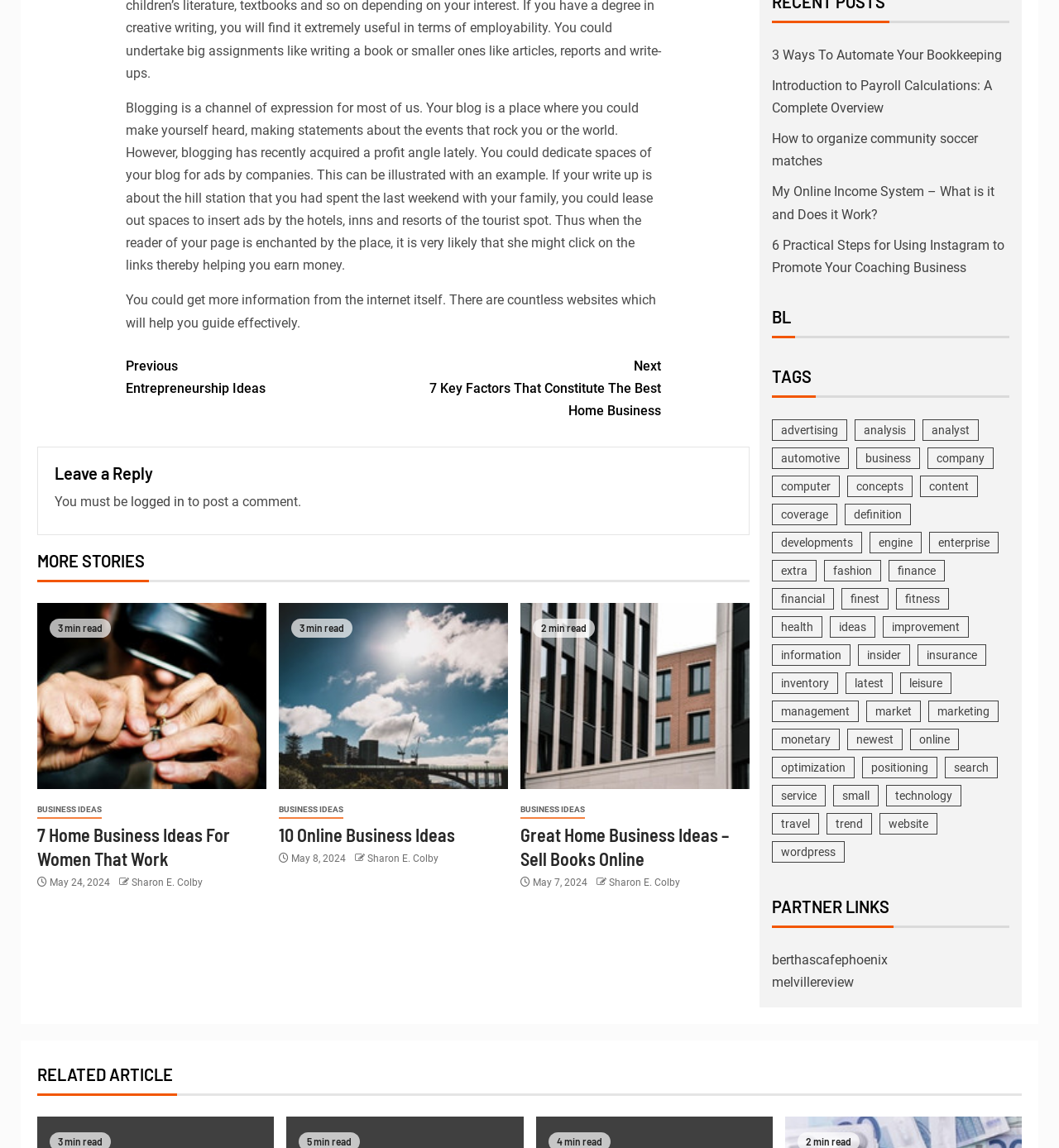Given the description health, predict the bounding box coordinates of the UI element. Ensure the coordinates are in the format (top-left x, top-left y, bottom-right x, bottom-right y) and all values are between 0 and 1.

[0.729, 0.537, 0.776, 0.556]